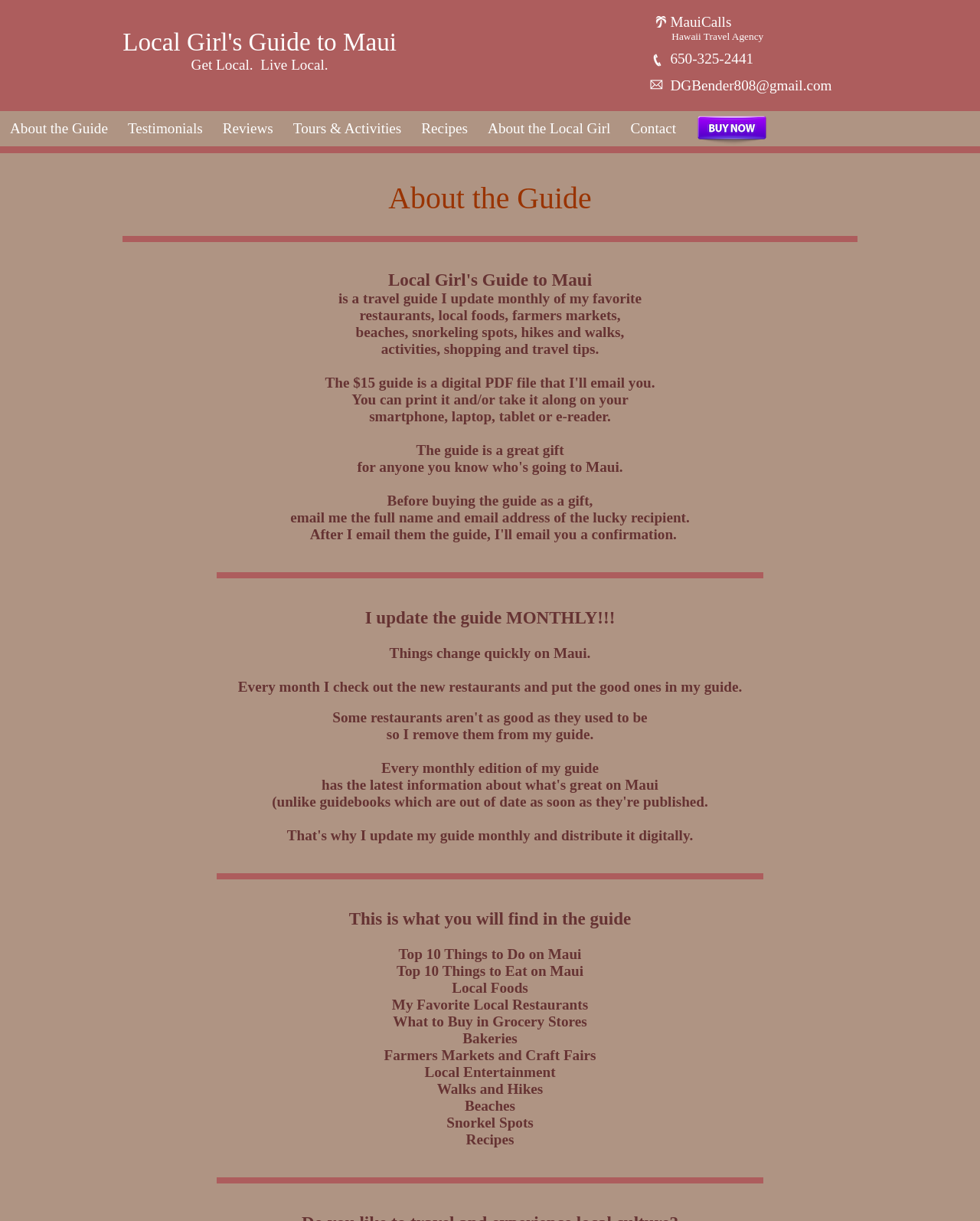How many links are there in the topmost row?
Look at the image and respond with a one-word or short phrase answer.

2